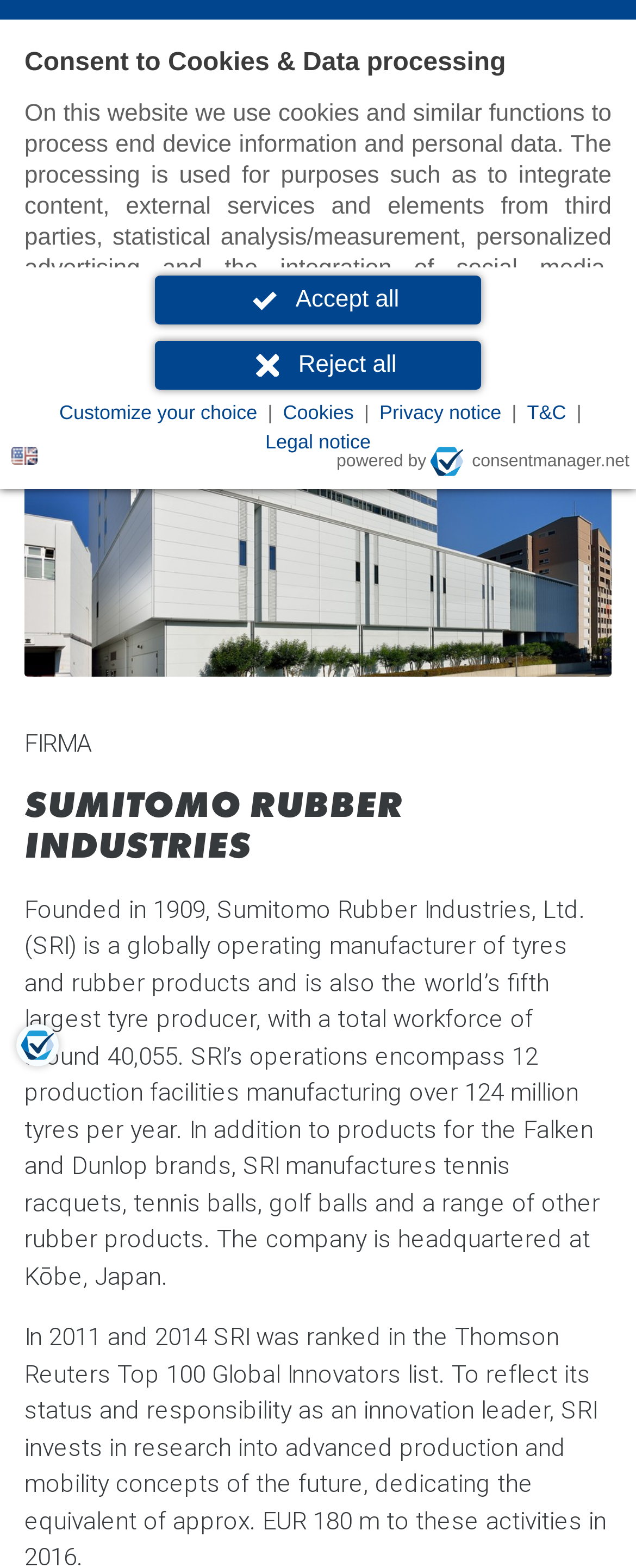How many production facilities does SRI have?
Based on the image, please offer an in-depth response to the question.

I found this information in the paragraph that describes the company, Sumitomo Rubber Industries, Ltd. (SRI). The paragraph mentions that SRI's operations encompass 12 production facilities.